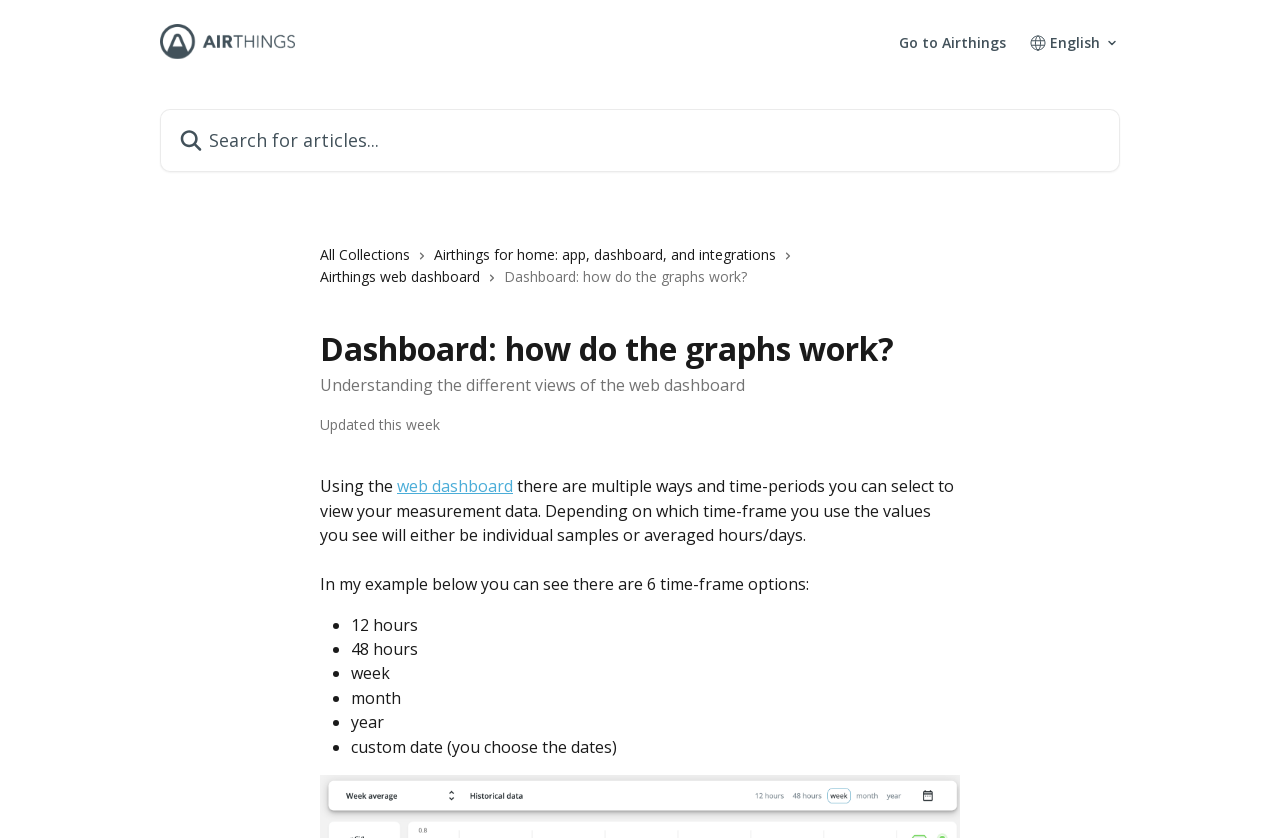Extract the bounding box coordinates of the UI element described by: "Mobile App Development". The coordinates should include four float numbers ranging from 0 to 1, e.g., [left, top, right, bottom].

None